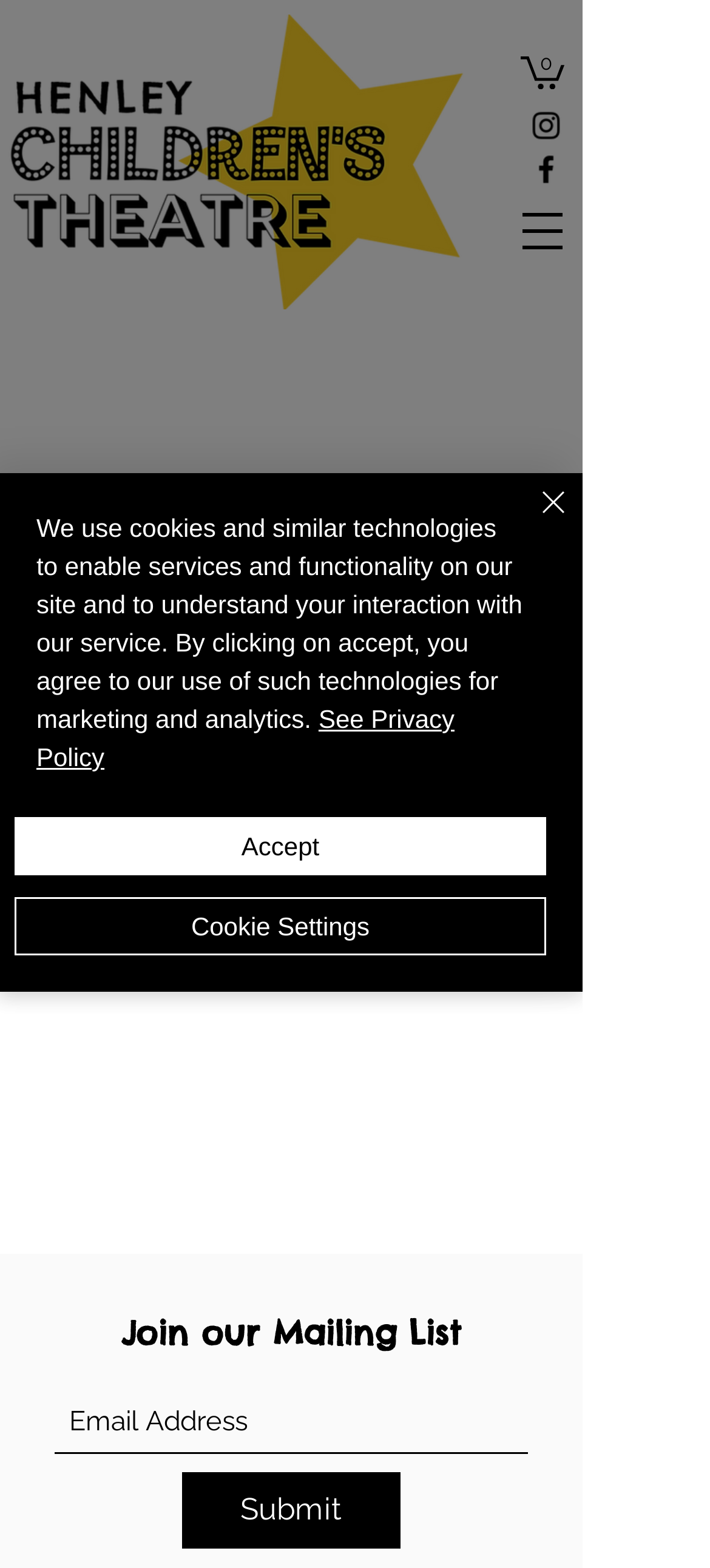Pinpoint the bounding box coordinates of the area that must be clicked to complete this instruction: "Open navigation menu".

[0.71, 0.12, 0.818, 0.174]